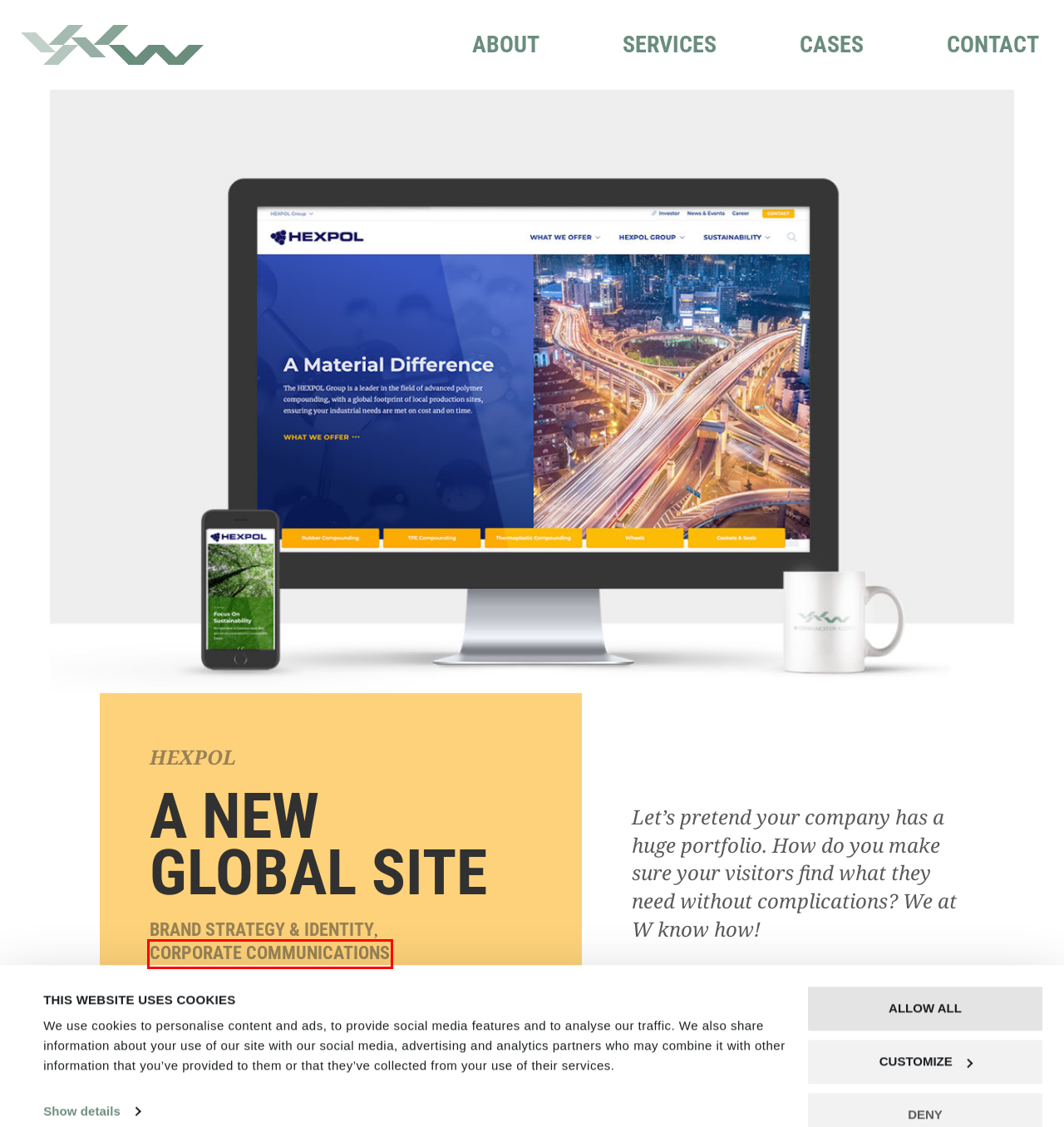You are given a screenshot of a webpage with a red bounding box around an element. Choose the most fitting webpage description for the page that appears after clicking the element within the red bounding box. Here are the candidates:
A. About | W Communication Agency
B. W Communication Agency
C. Digital Strategy & Tactics | W Communication Agency
D. Corporate Communications | W Communication Agency
E. Communication Services | W Communication Agency | Sweden
F. Contact us | Award winning agency | W Communication Agency
G. Brand Strategy & Identity | W Communication Agency
H. Privacy Policy | W Communication Agency

D